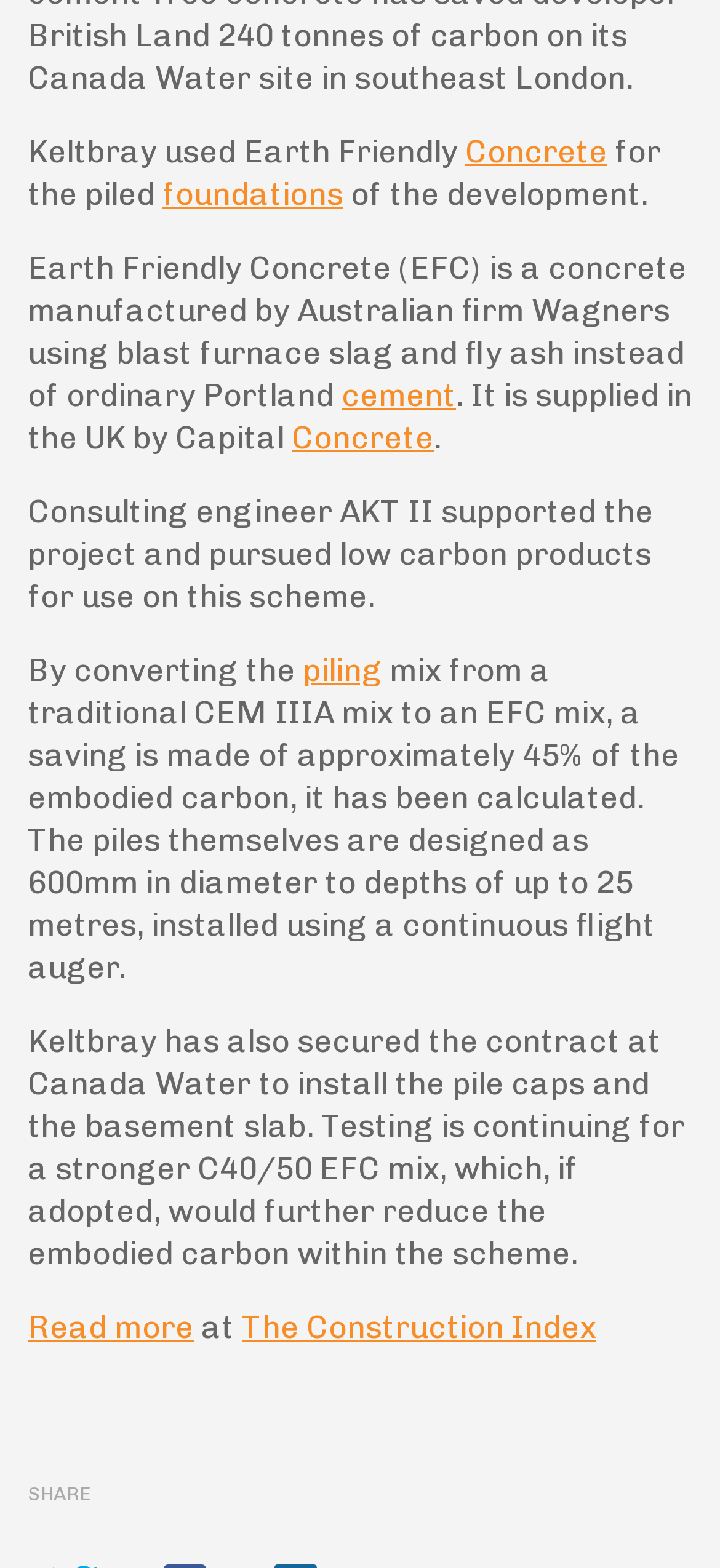Given the element description, predict the bounding box coordinates in the format (top-left x, top-left y, bottom-right x, bottom-right y). Make sure all values are between 0 and 1. Here is the element description: The Construction Index

[0.336, 0.835, 0.828, 0.858]